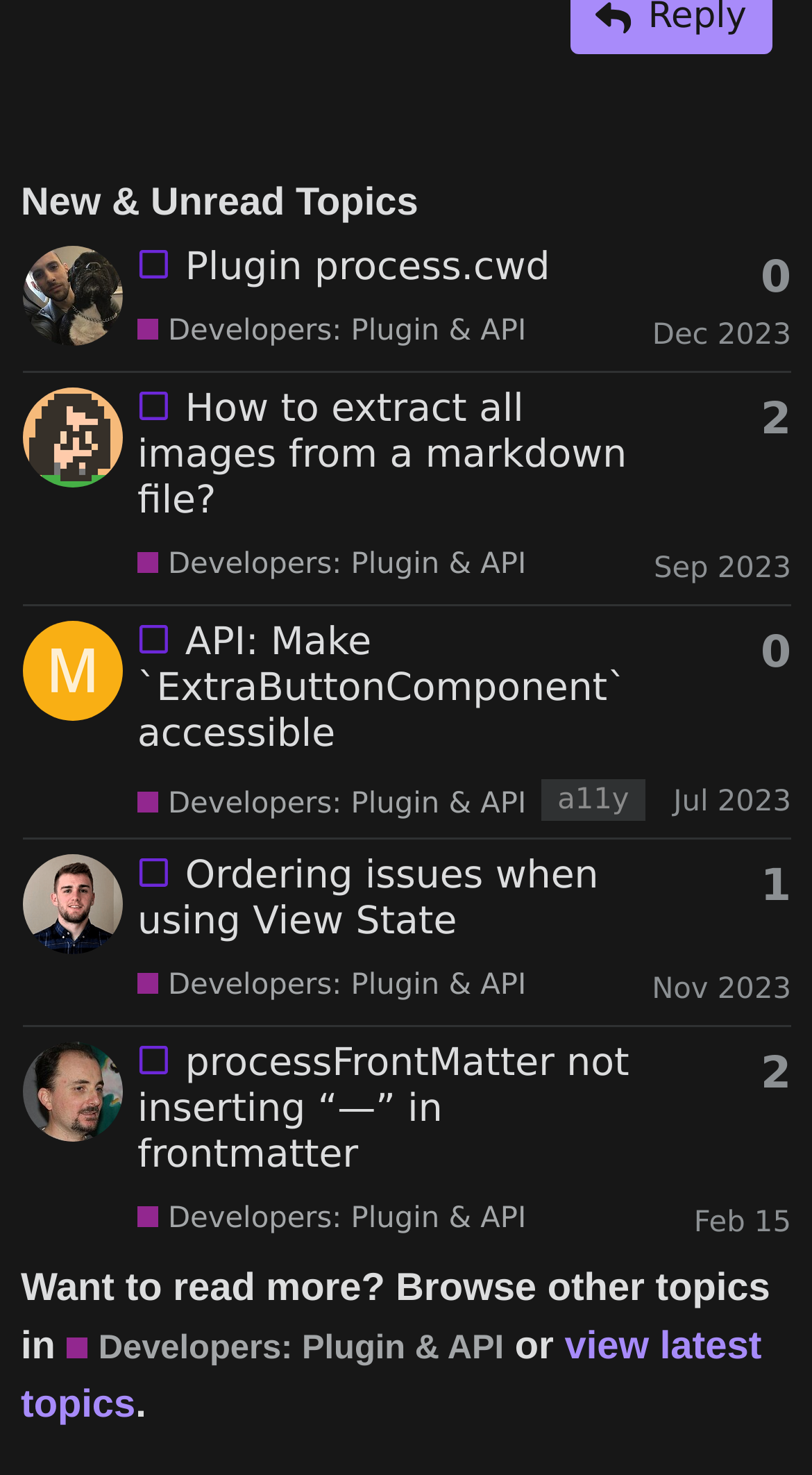Find the bounding box coordinates of the area that needs to be clicked in order to achieve the following instruction: "Browse other topics in Developers: Plugin & API". The coordinates should be specified as four float numbers between 0 and 1, i.e., [left, top, right, bottom].

[0.082, 0.897, 0.621, 0.932]